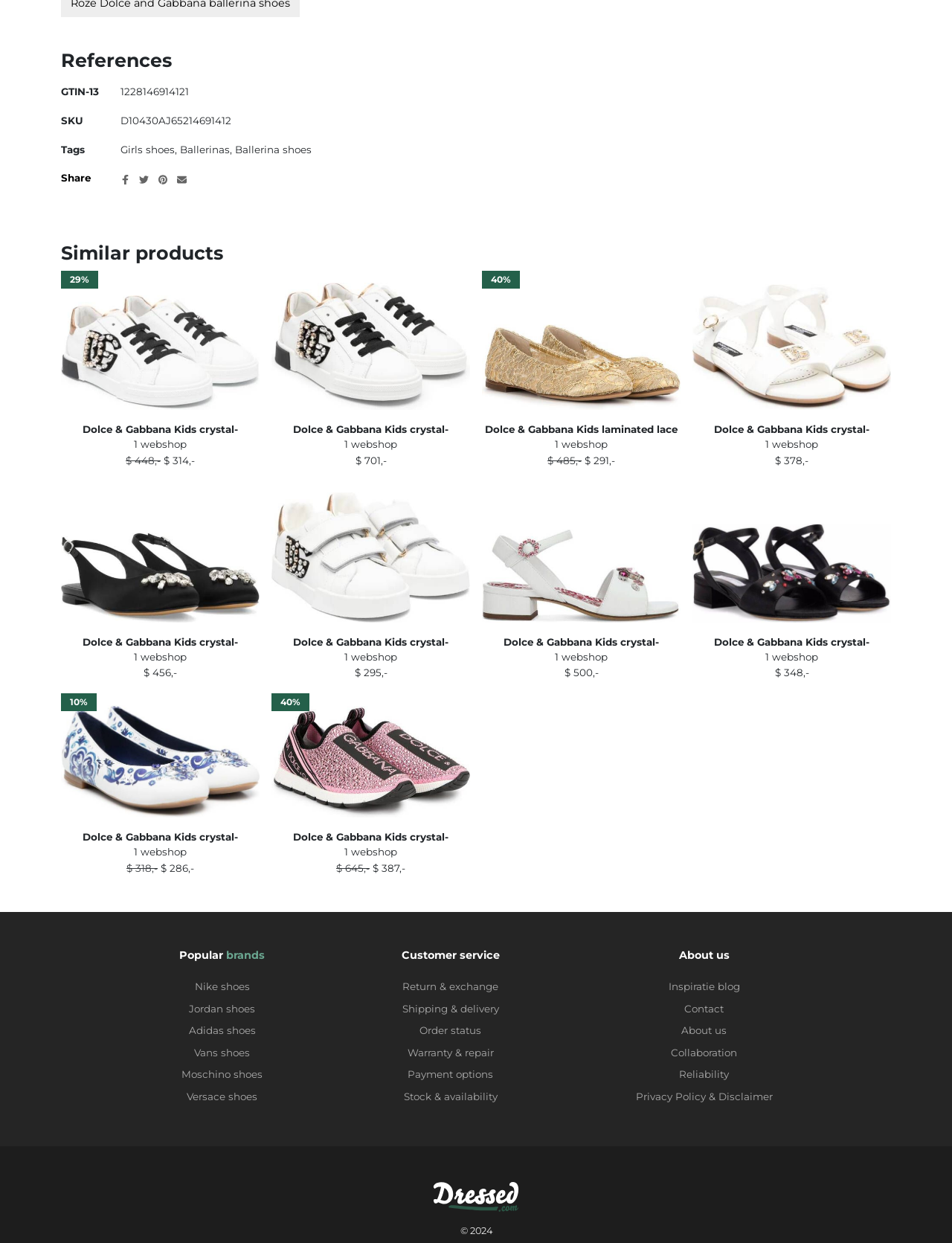Pinpoint the bounding box coordinates of the area that must be clicked to complete this instruction: "Check 'Dolce & Gabbana Kids crystal-embellished leather sneakers White'".

[0.058, 0.218, 0.279, 0.377]